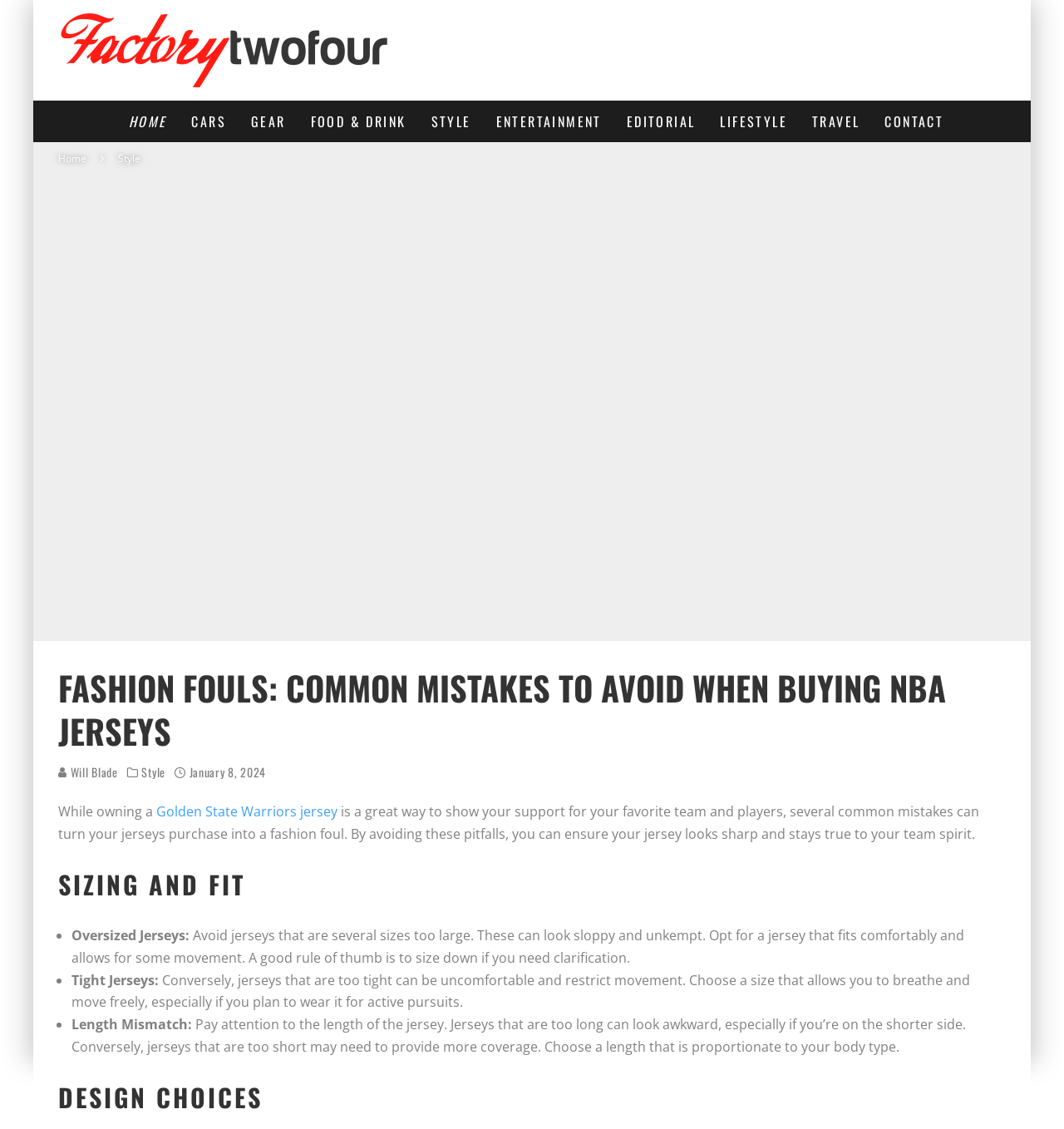What is the main topic of the article?
Based on the image content, provide your answer in one word or a short phrase.

NBA Jerseys